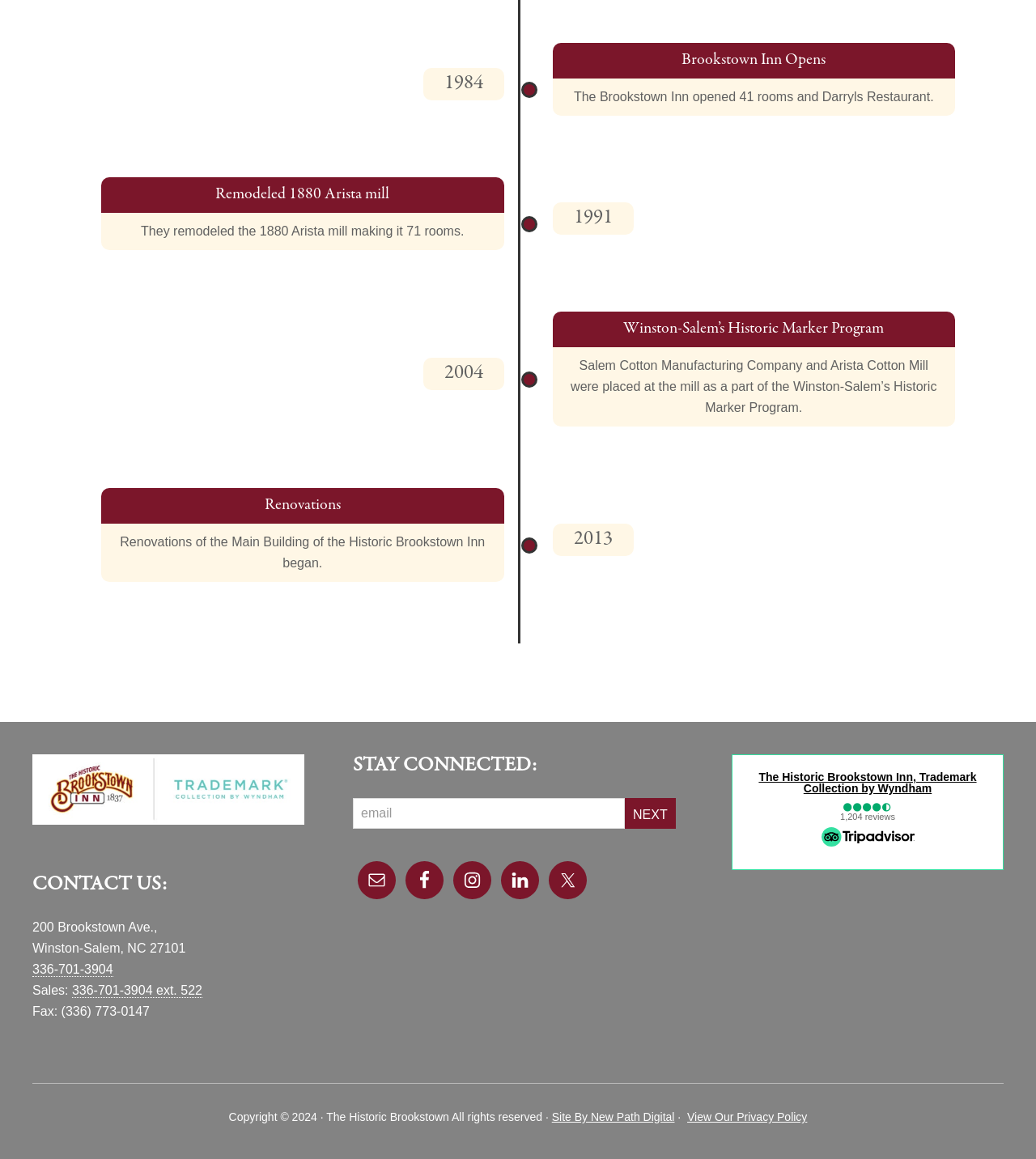Find the bounding box coordinates of the element to click in order to complete the given instruction: "Check reviews on Tripadvisor."

[0.793, 0.72, 0.882, 0.732]